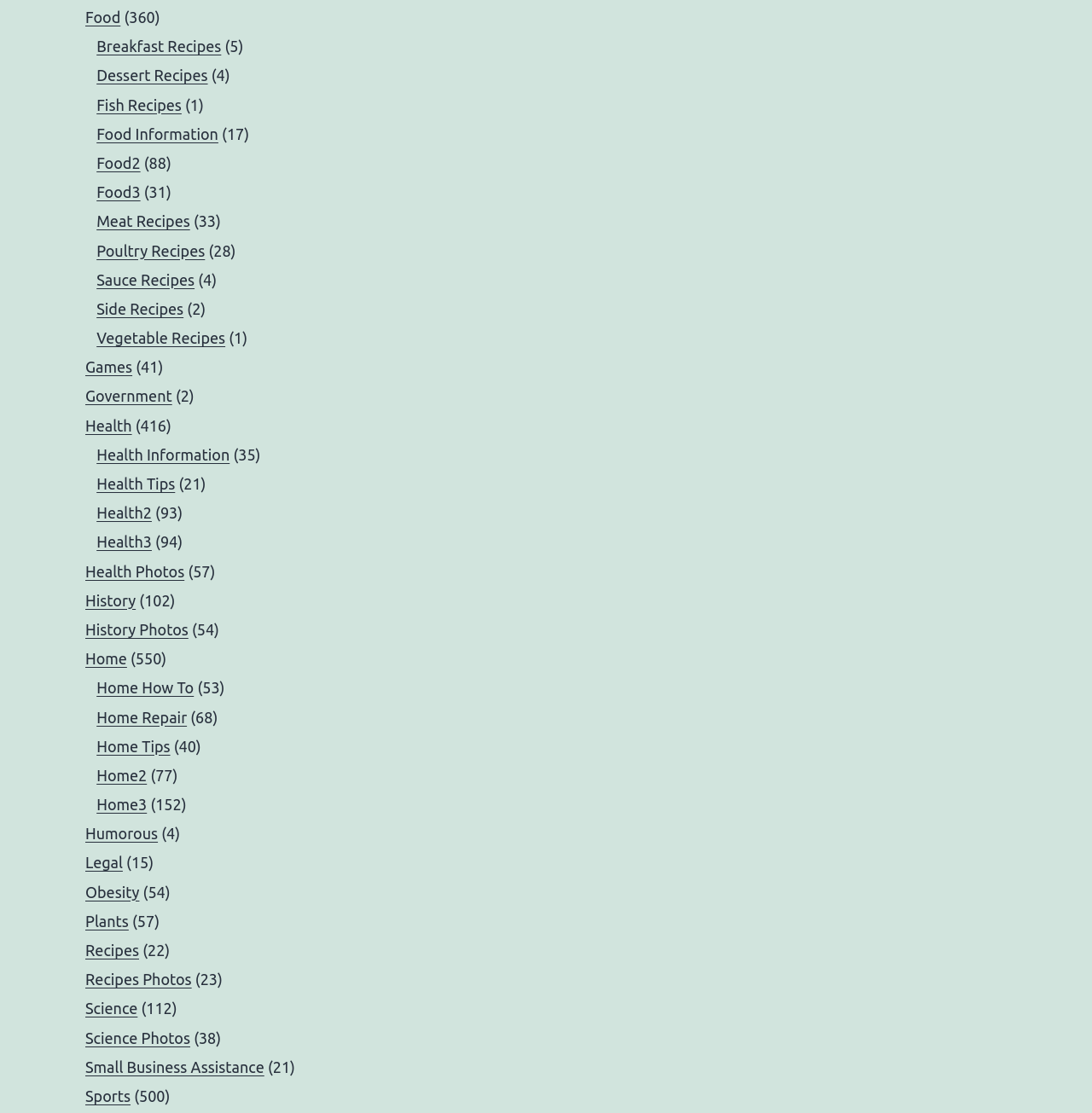Use a single word or phrase to respond to the question:
What is the category with the most recipes?

Home